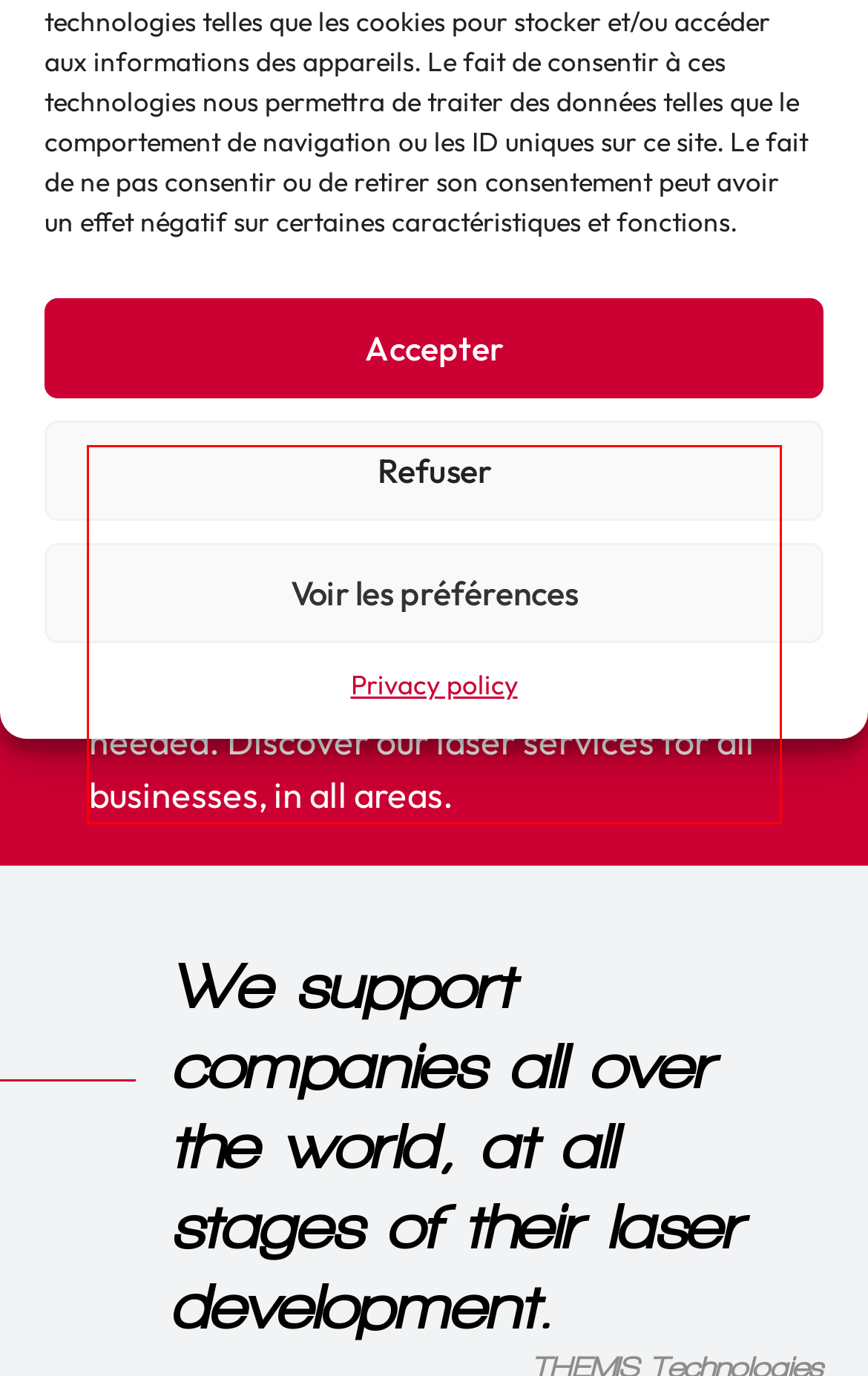Review the webpage screenshot provided, and perform OCR to extract the text from the red bounding box.

For more than 25 years, our company has developed its mastery of laser applications to support business. For industry’s successful integration of hi-tech, we make our know-how available wherever it is needed. Discover our laser services for all businesses, in all areas.